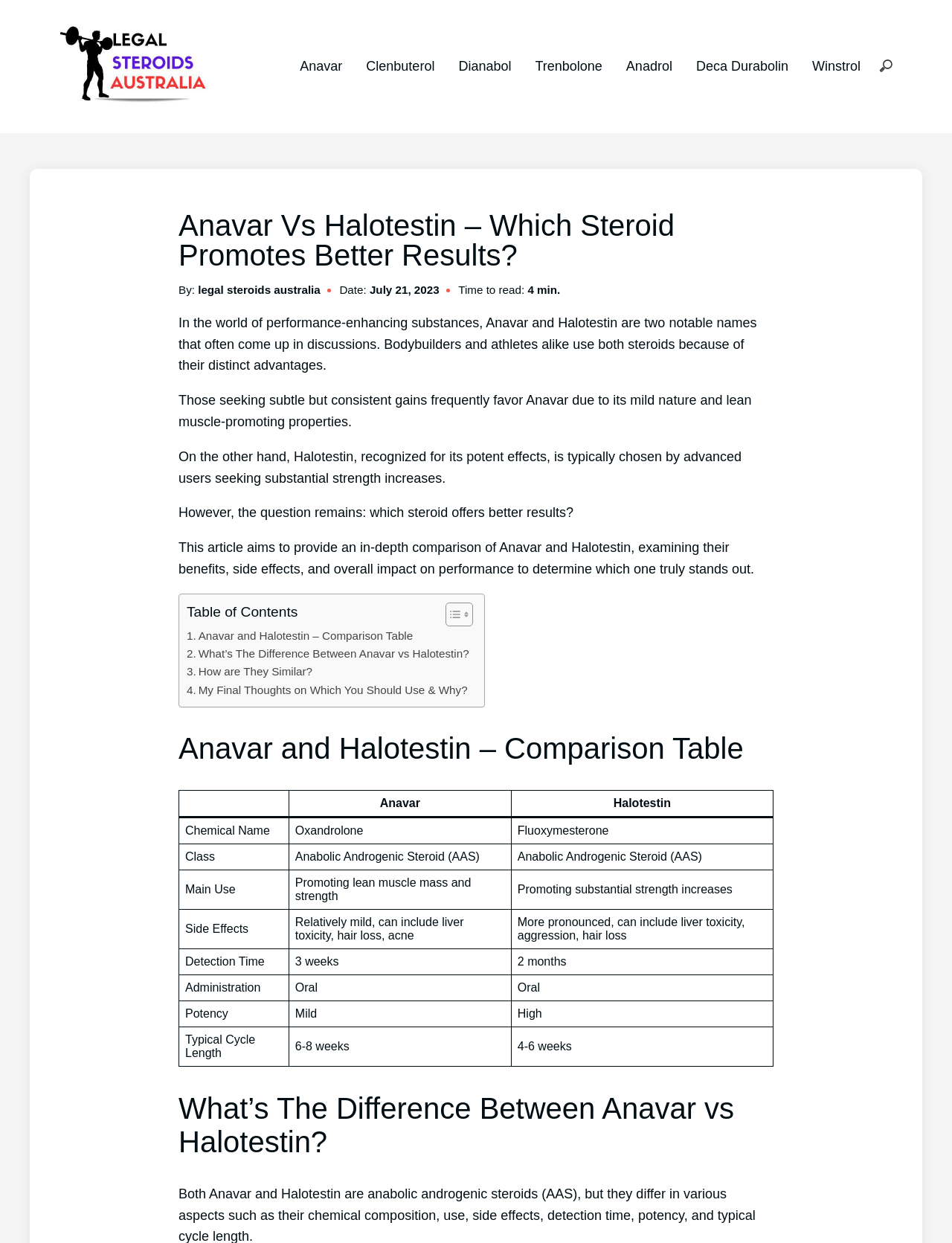Locate the bounding box coordinates of the area that needs to be clicked to fulfill the following instruction: "Toggle Table of Content". The coordinates should be in the format of four float numbers between 0 and 1, namely [left, top, right, bottom].

[0.456, 0.484, 0.493, 0.504]